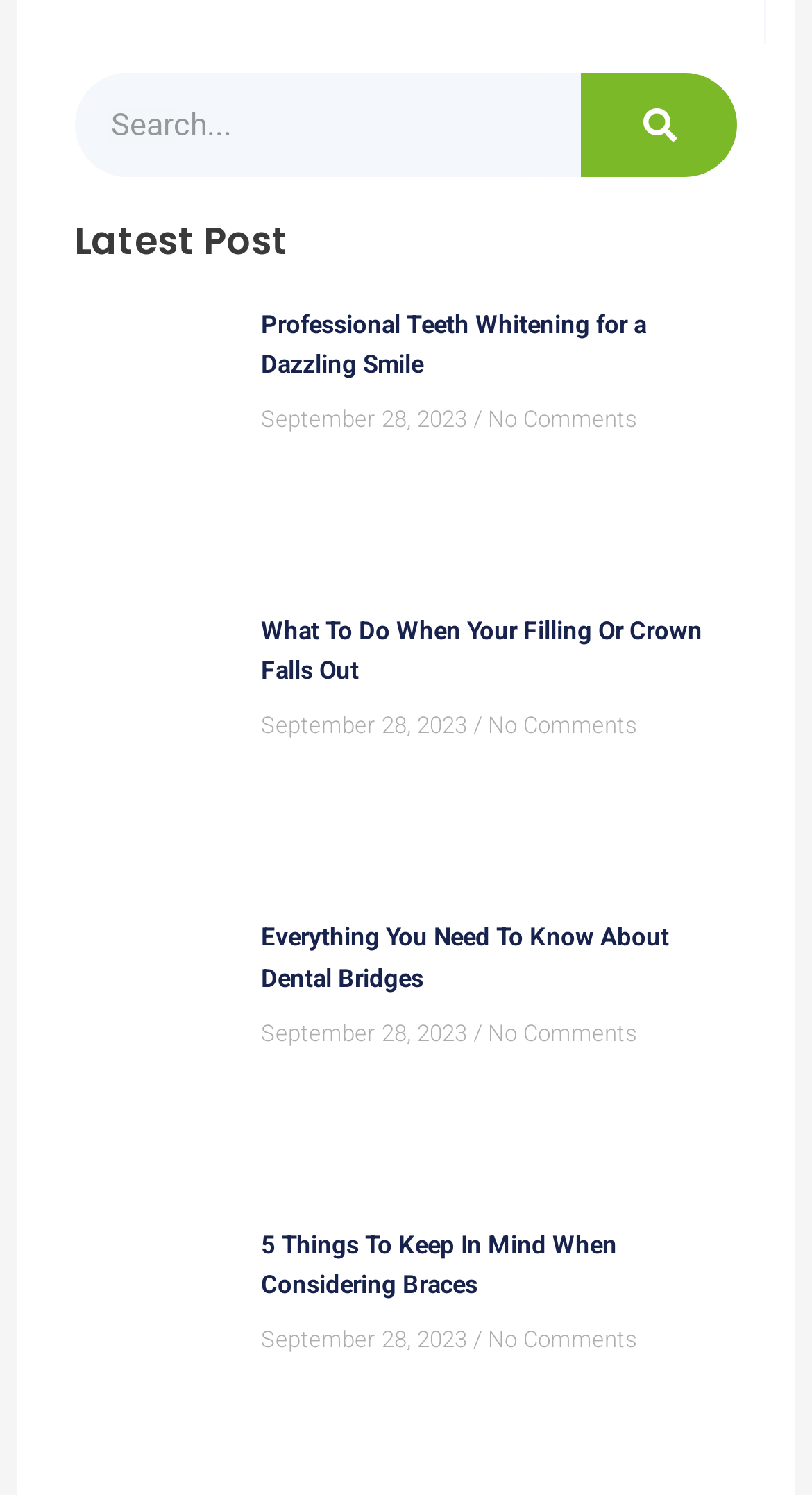How many comments are there on each post?
Could you give a comprehensive explanation in response to this question?

I looked at the StaticText elements with the text 'No Comments' and found that each post has this element, which suggests that there are no comments on each post.